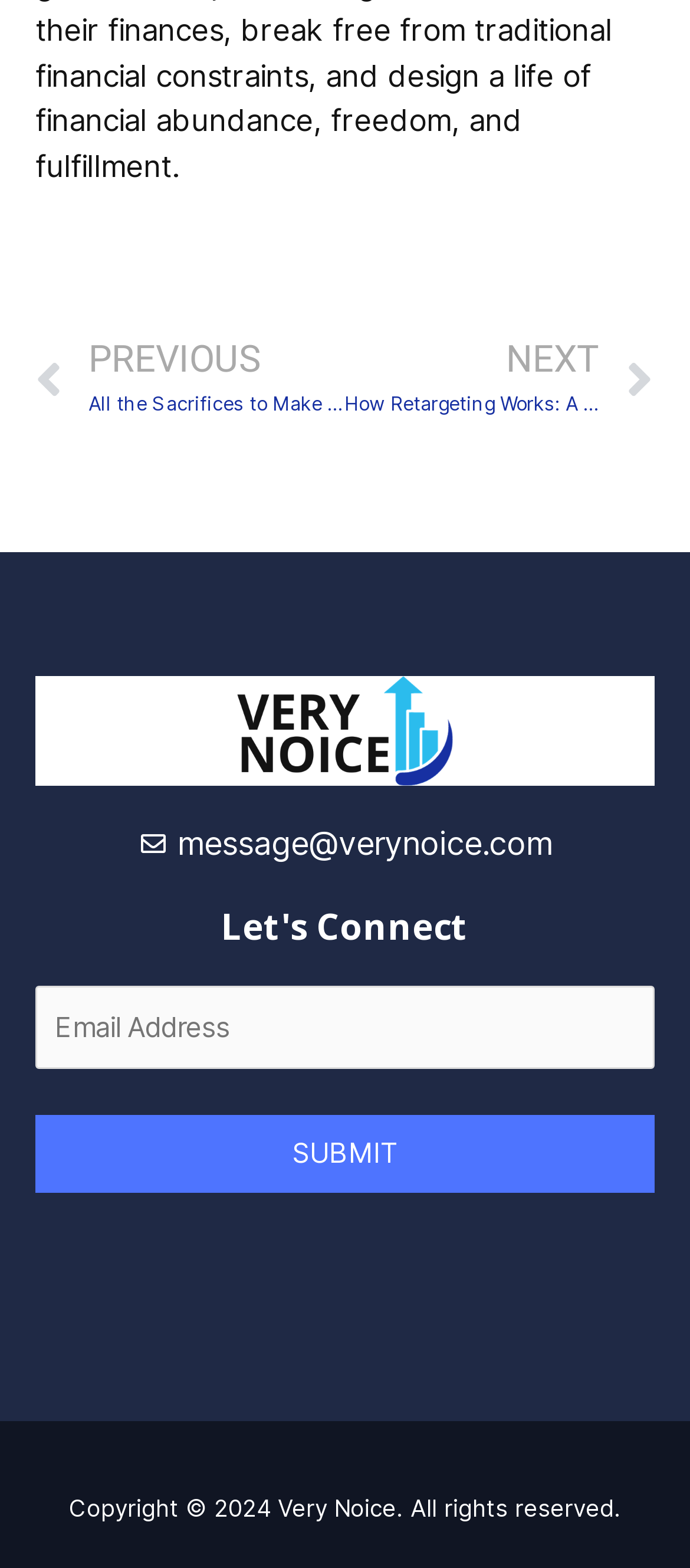How many form fields are there in the contact form?
Can you provide an in-depth and detailed response to the question?

There is one form field in the contact form, which is a textbox labeled 'Email Address' and is required.